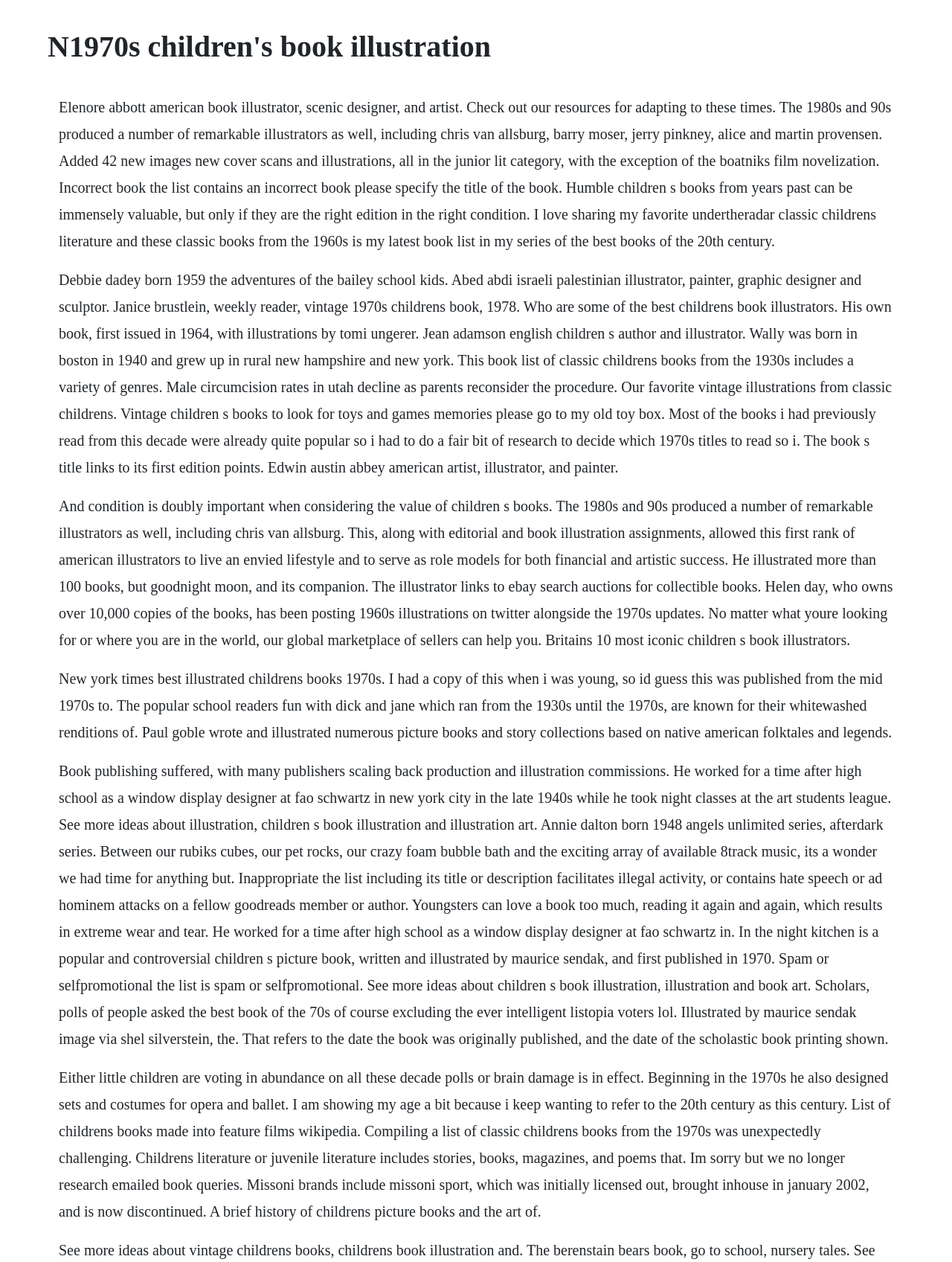Answer with a single word or phrase: 
What is the name of the series written by Debbie Dadey?

The Adventures of the Bailey School Kids